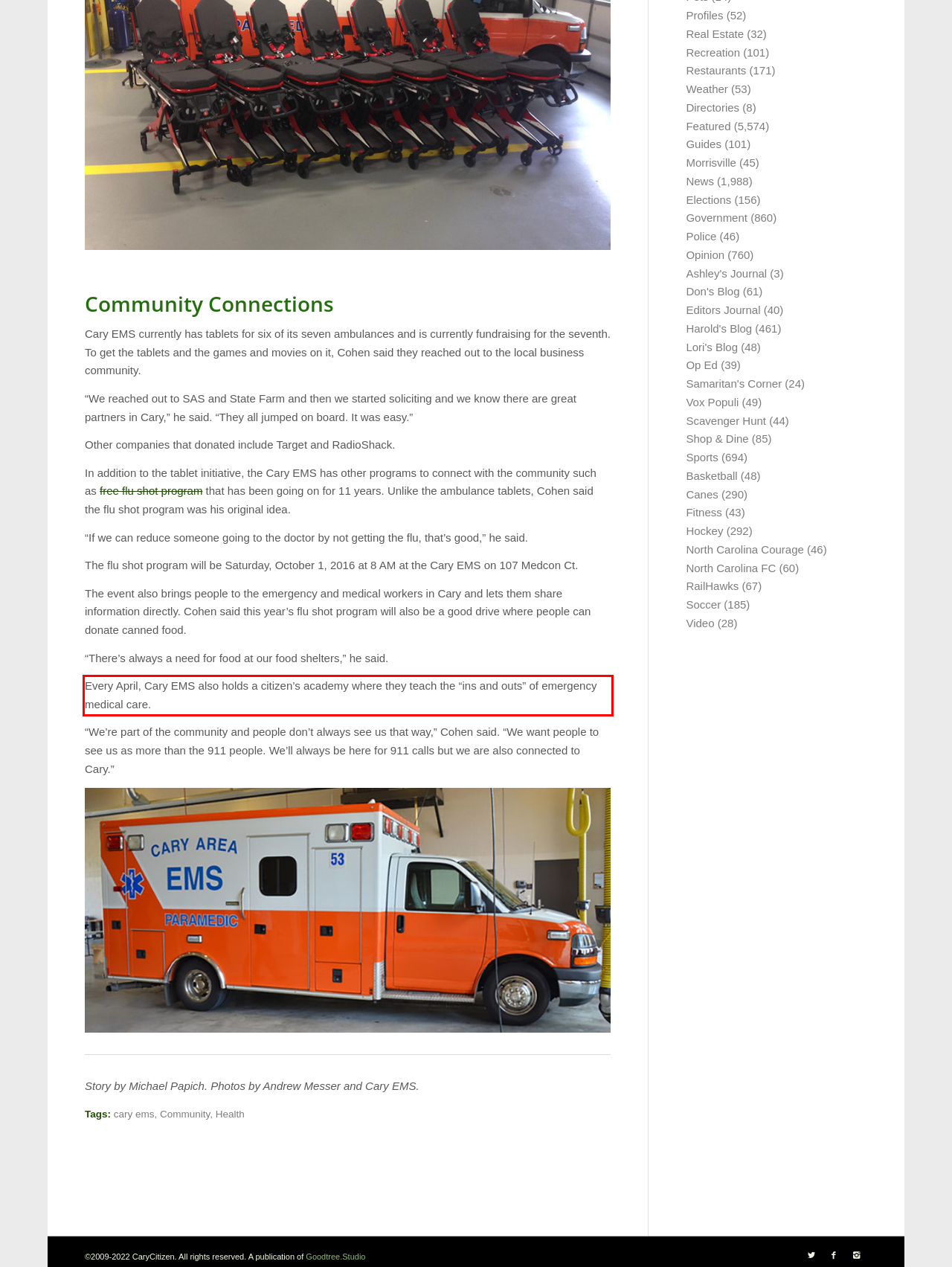You are provided with a screenshot of a webpage containing a red bounding box. Please extract the text enclosed by this red bounding box.

Every April, Cary EMS also holds a citizen’s academy where they teach the “ins and outs” of emergency medical care.